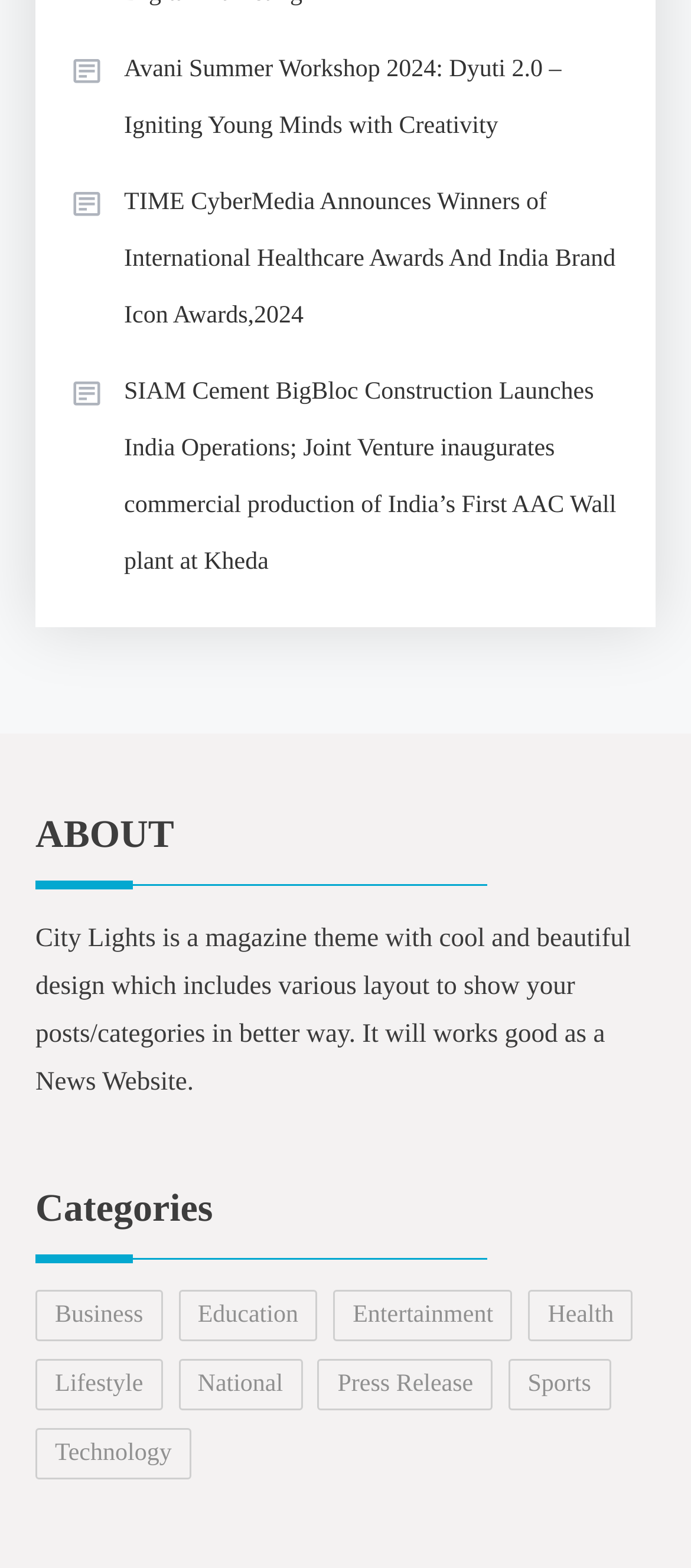Determine the coordinates of the bounding box that should be clicked to complete the instruction: "learn about Education". The coordinates should be represented by four float numbers between 0 and 1: [left, top, right, bottom].

[0.258, 0.822, 0.46, 0.855]